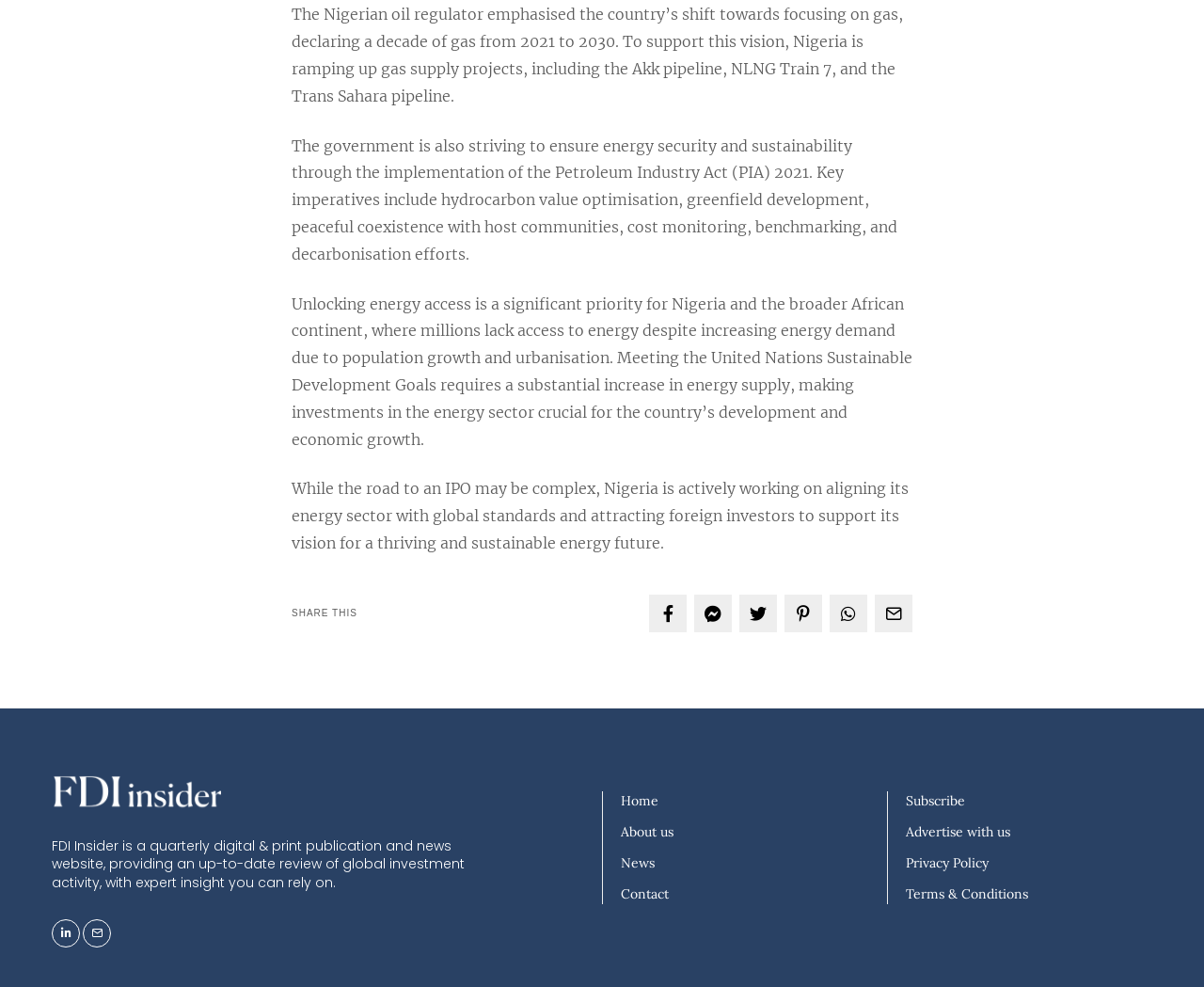How many navigation menus are available?
Please provide a single word or phrase answer based on the image.

2